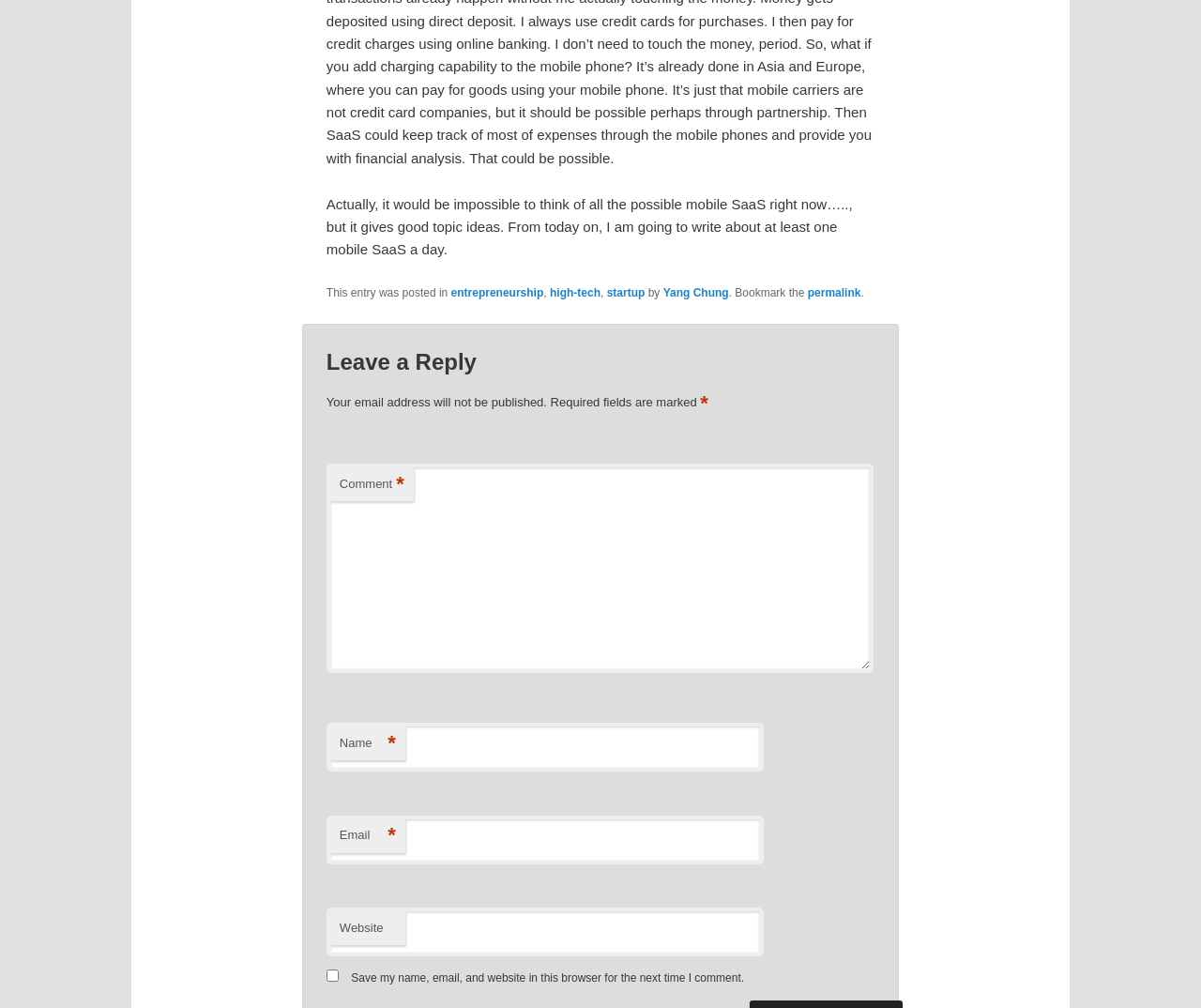What is the option to save user information for future comments?
Please provide a single word or phrase as your answer based on the screenshot.

Save my name, email, and website